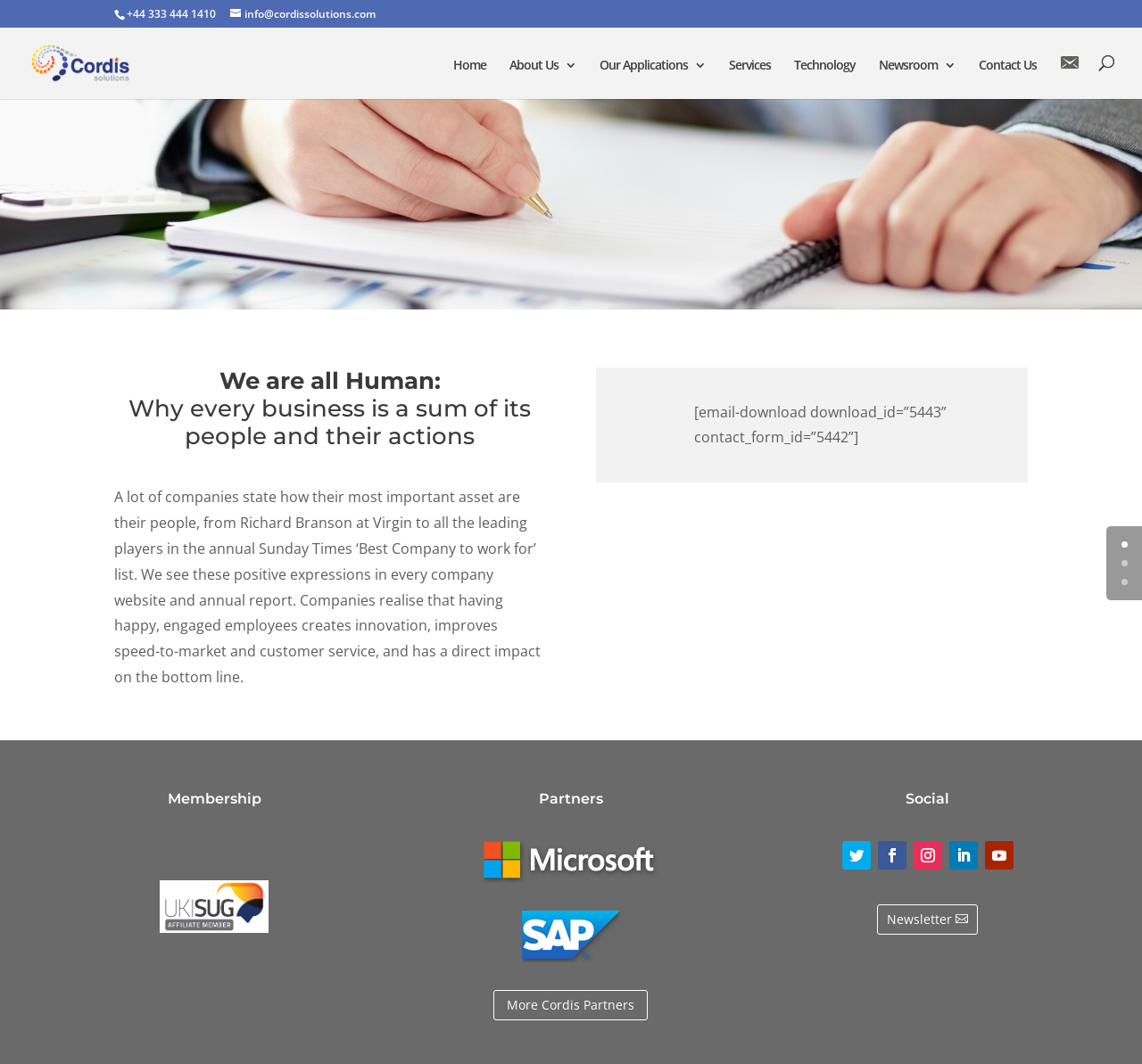Locate the UI element described by More Cordis Partners and provide its bounding box coordinates. Use the format (top-left x, top-left y, bottom-right x, bottom-right y) with all values as floating point numbers between 0 and 1.

[0.432, 0.93, 0.568, 0.959]